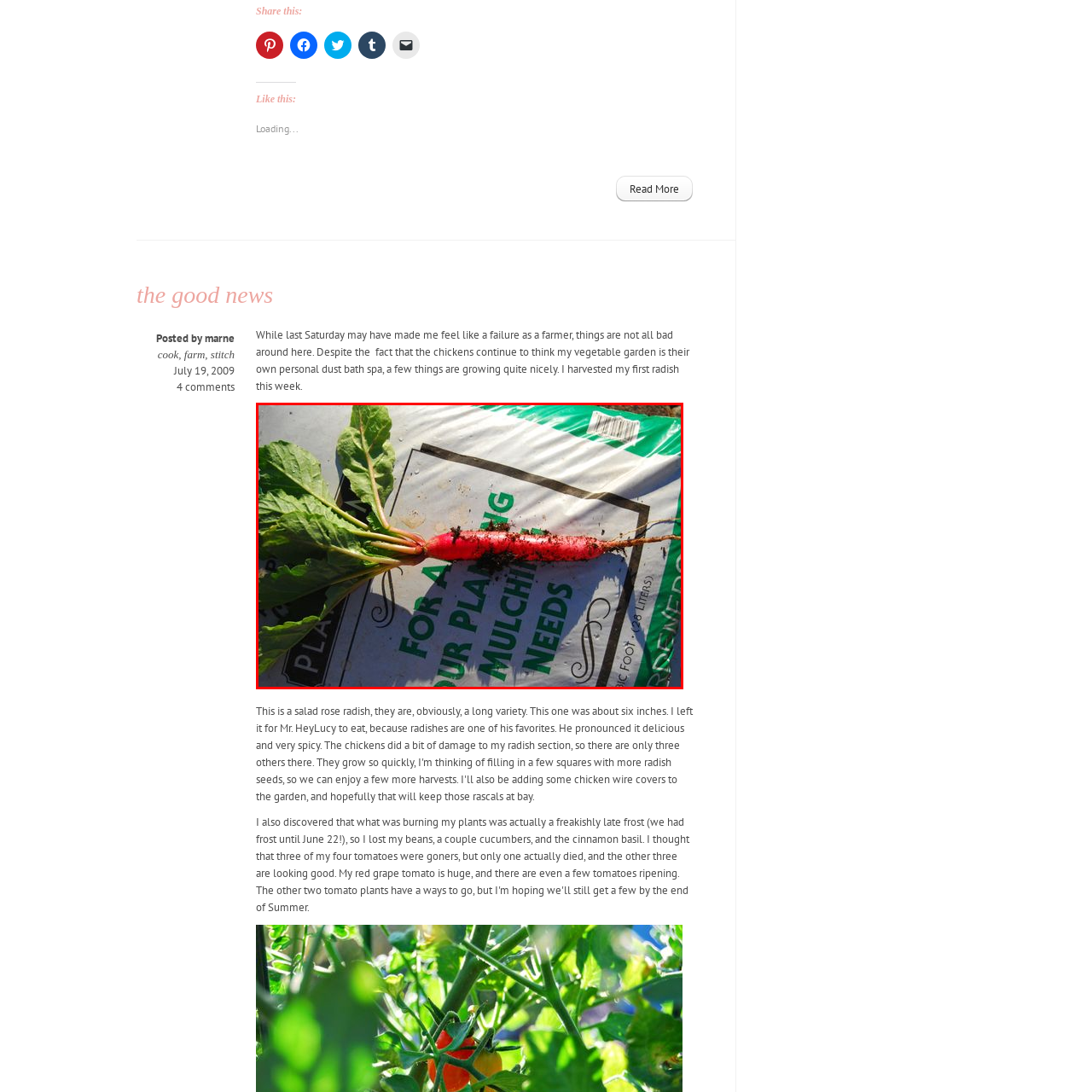Observe the image inside the red bounding box and answer briefly using a single word or phrase: What is attached to the radish's surface?

Soil